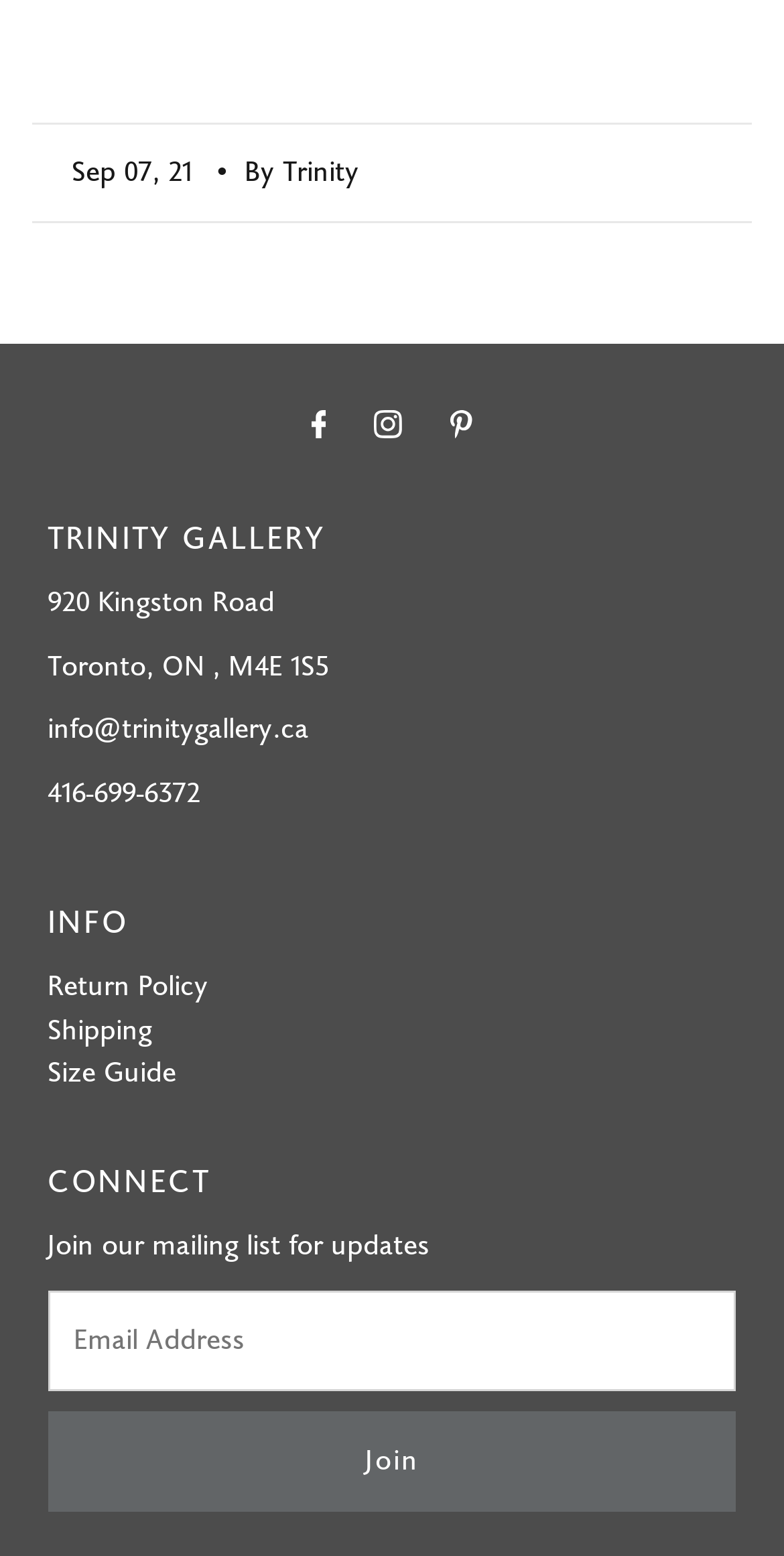What is the name of the gallery?
Please answer the question with a detailed response using the information from the screenshot.

The name of the gallery can be found in the heading element with the text 'TRINITY GALLERY' located at the top of the webpage.